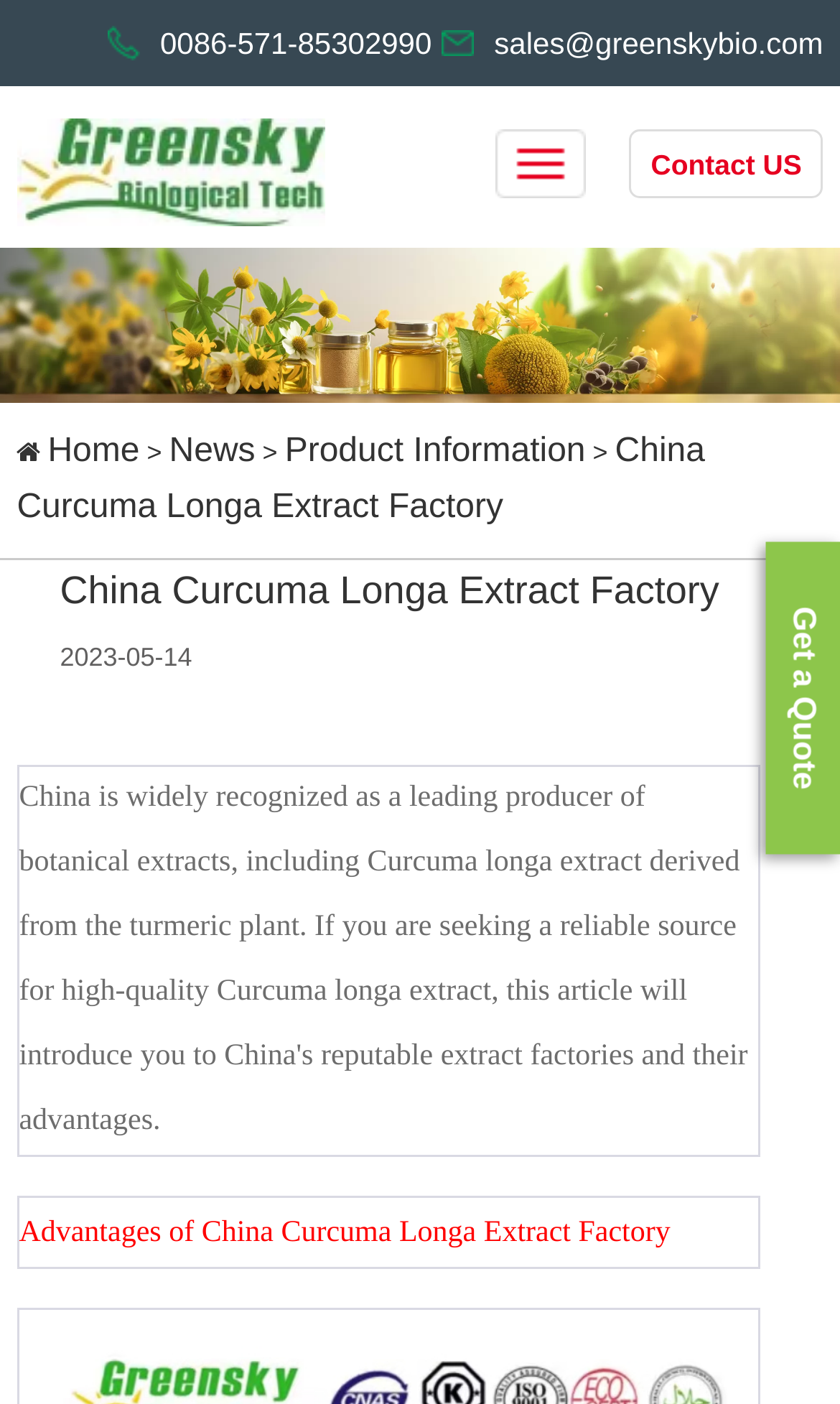Determine the bounding box coordinates of the clickable element to complete this instruction: "Click the 'Contact US' link". Provide the coordinates in the format of four float numbers between 0 and 1, [left, top, right, bottom].

[0.775, 0.106, 0.954, 0.129]